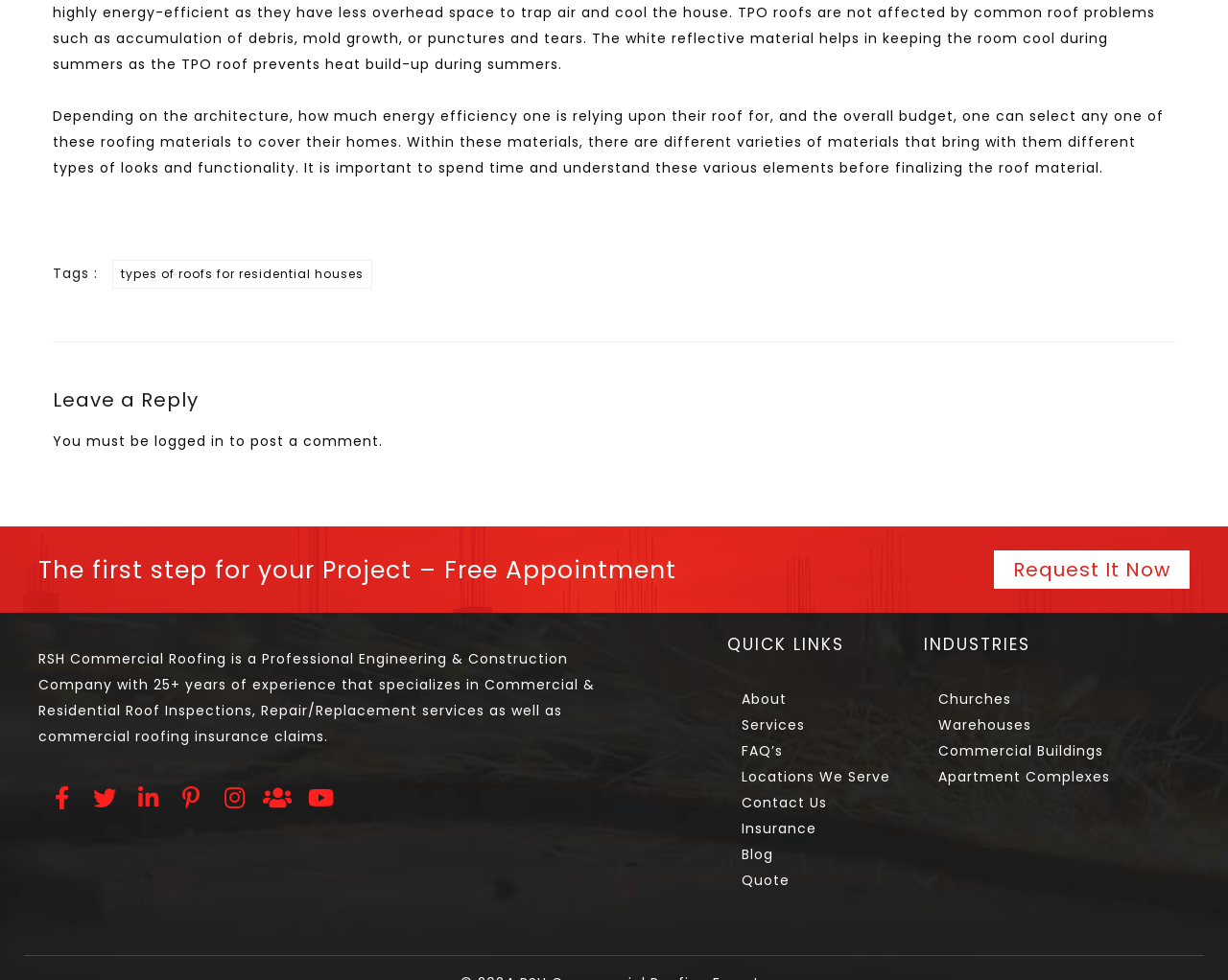Provide the bounding box coordinates of the HTML element described by the text: "Github".

None